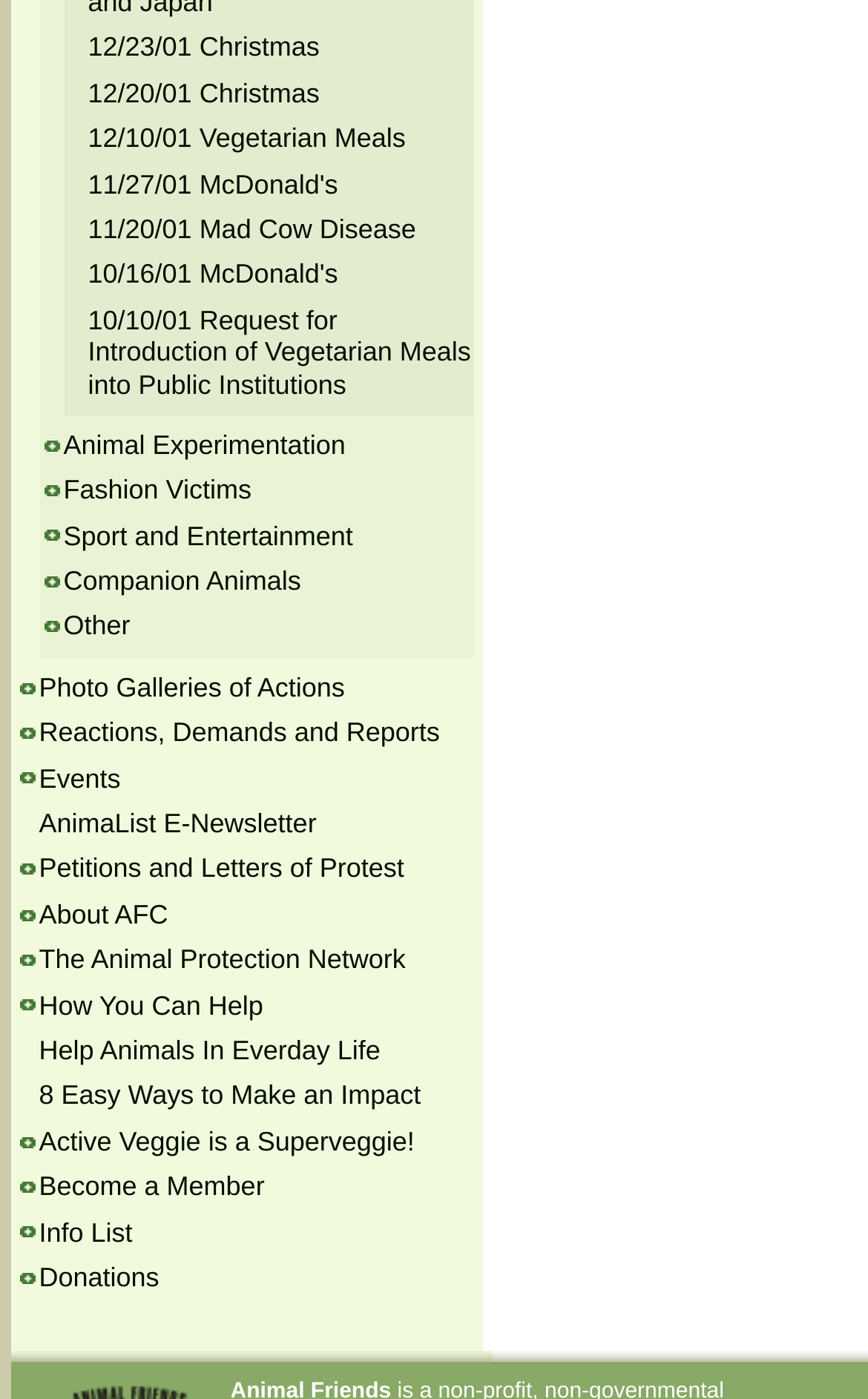Identify the bounding box coordinates of the section to be clicked to complete the task described by the following instruction: "Learn about Animal Experimentation". The coordinates should be four float numbers between 0 and 1, formatted as [left, top, right, bottom].

[0.073, 0.307, 0.403, 0.329]